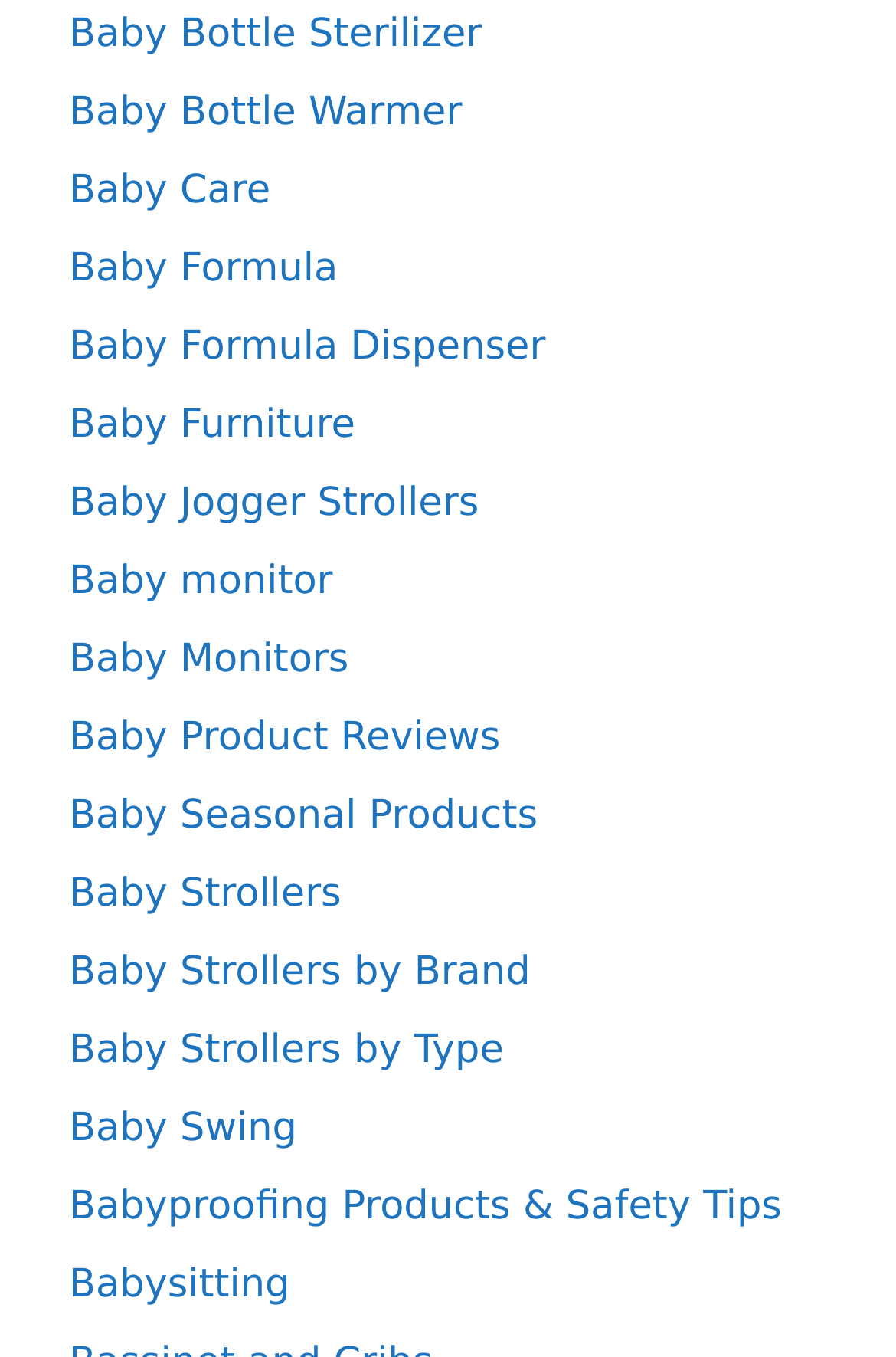Bounding box coordinates are given in the format (top-left x, top-left y, bottom-right x, bottom-right y). All values should be floating point numbers between 0 and 1. Provide the bounding box coordinate for the UI element described as: Baby Formula Dispenser

[0.077, 0.238, 0.609, 0.272]